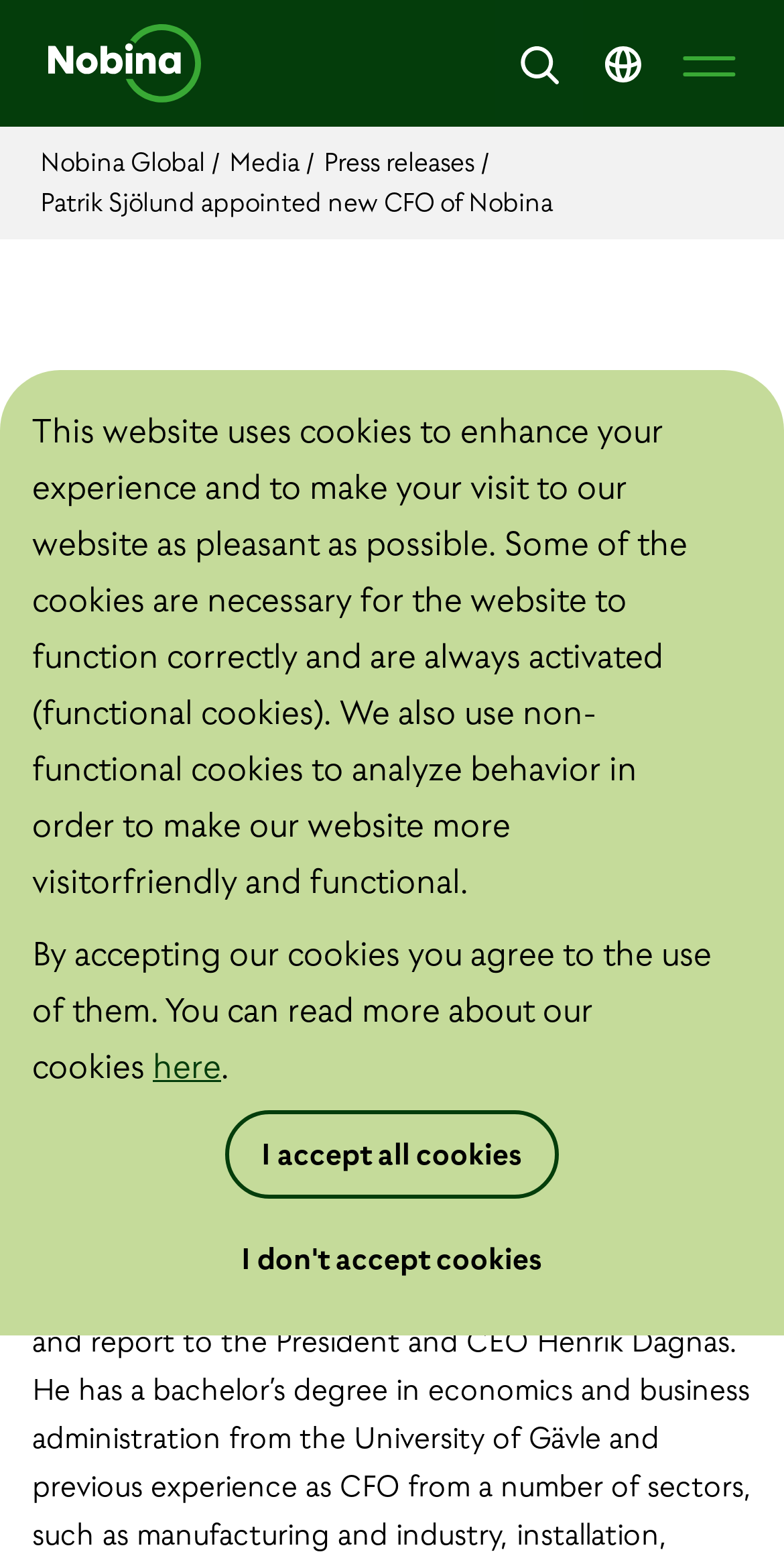Identify the bounding box coordinates of the element that should be clicked to fulfill this task: "go to next day". The coordinates should be provided as four float numbers between 0 and 1, i.e., [left, top, right, bottom].

None